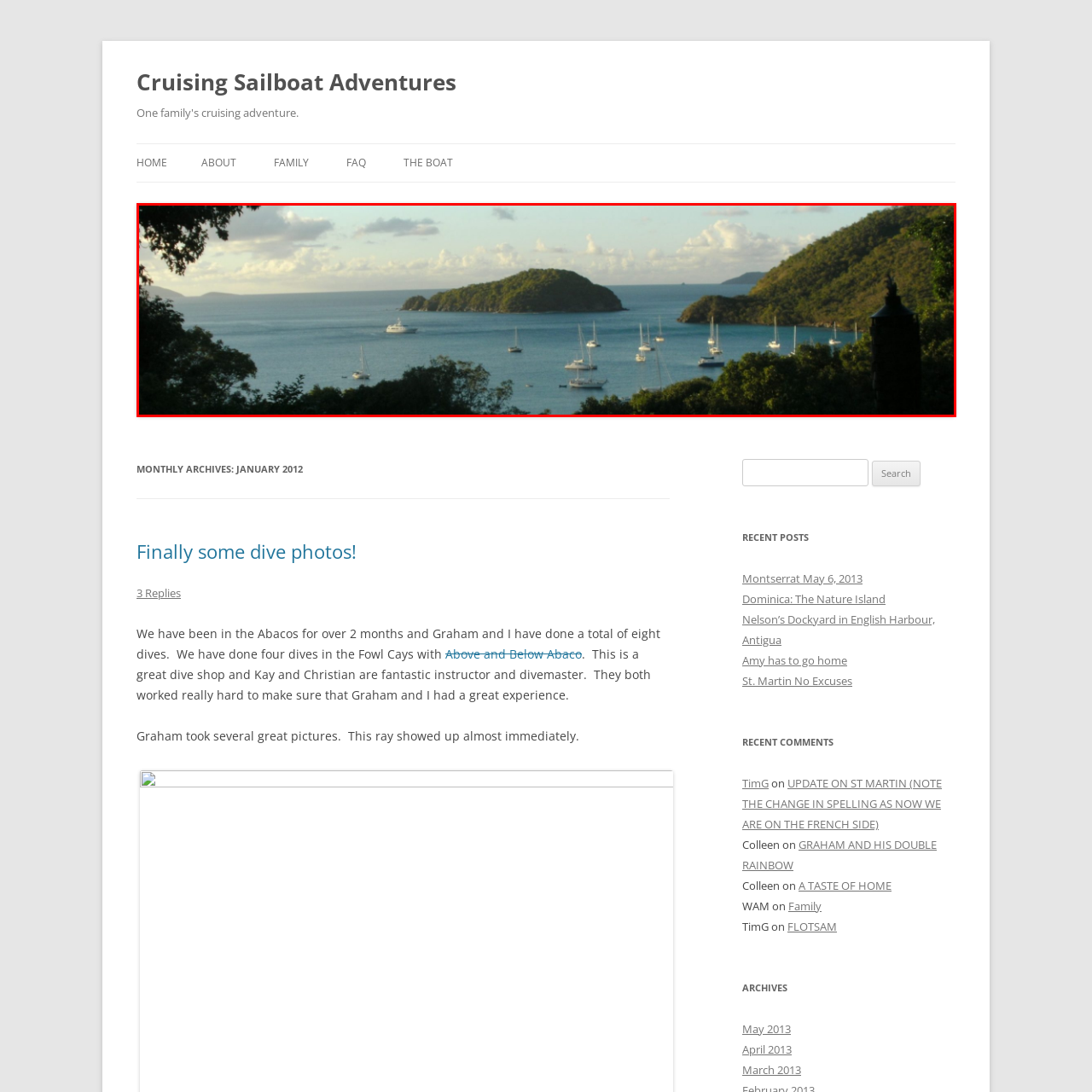What type of clouds are seen in the background?
Direct your attention to the image bordered by the red bounding box and answer the question in detail, referencing the image.

The caption describes the clouds in the background as scattered and fluffy, which suggests that they are light and airy, rather than dark and ominous.